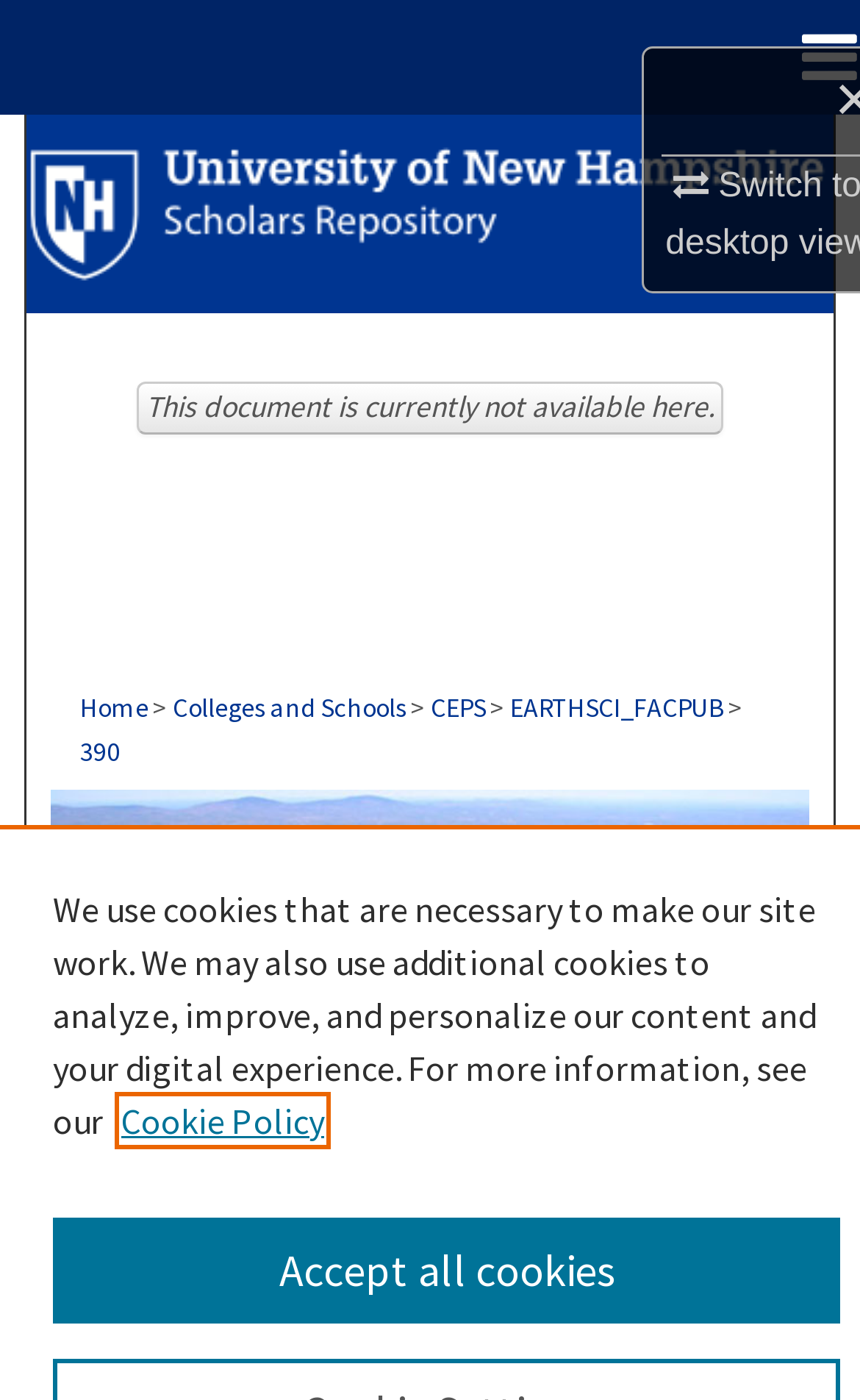For the following element description, predict the bounding box coordinates in the format (top-left x, top-left y, bottom-right x, bottom-right y). All values should be floating point numbers between 0 and 1. Description: 3

None